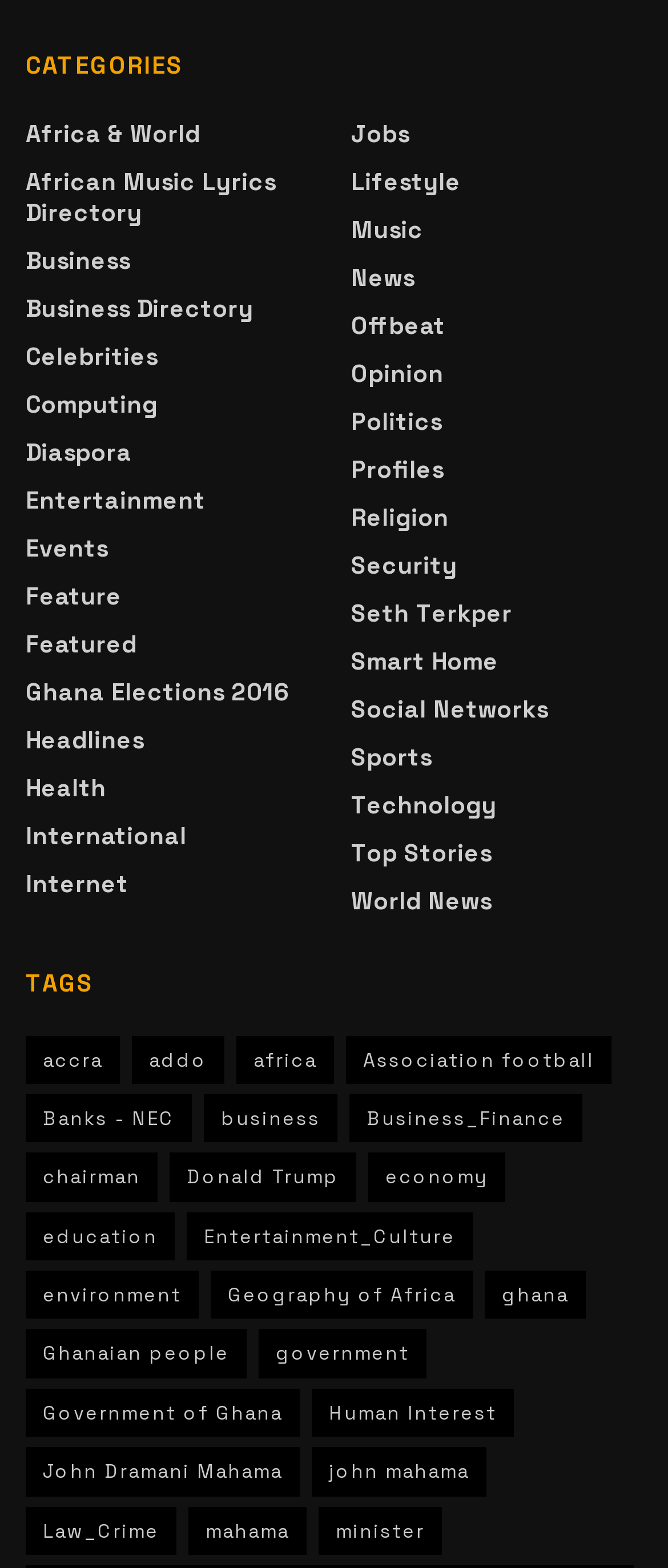Can you give a comprehensive explanation to the question given the content of the image?
How many tags are listed?

I counted the number of links under the 'TAGS' heading, and there are 40 links.